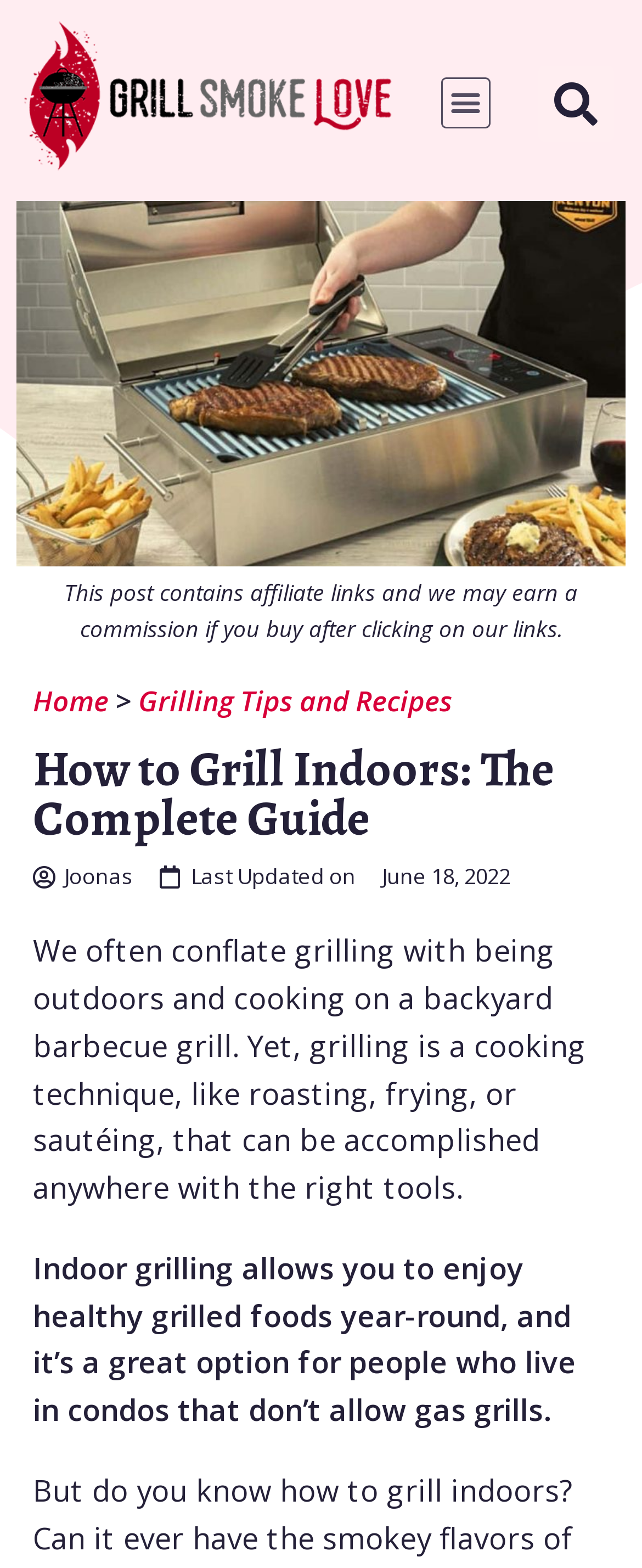Locate and extract the headline of this webpage.

How to Grill Indoors: The Complete Guide